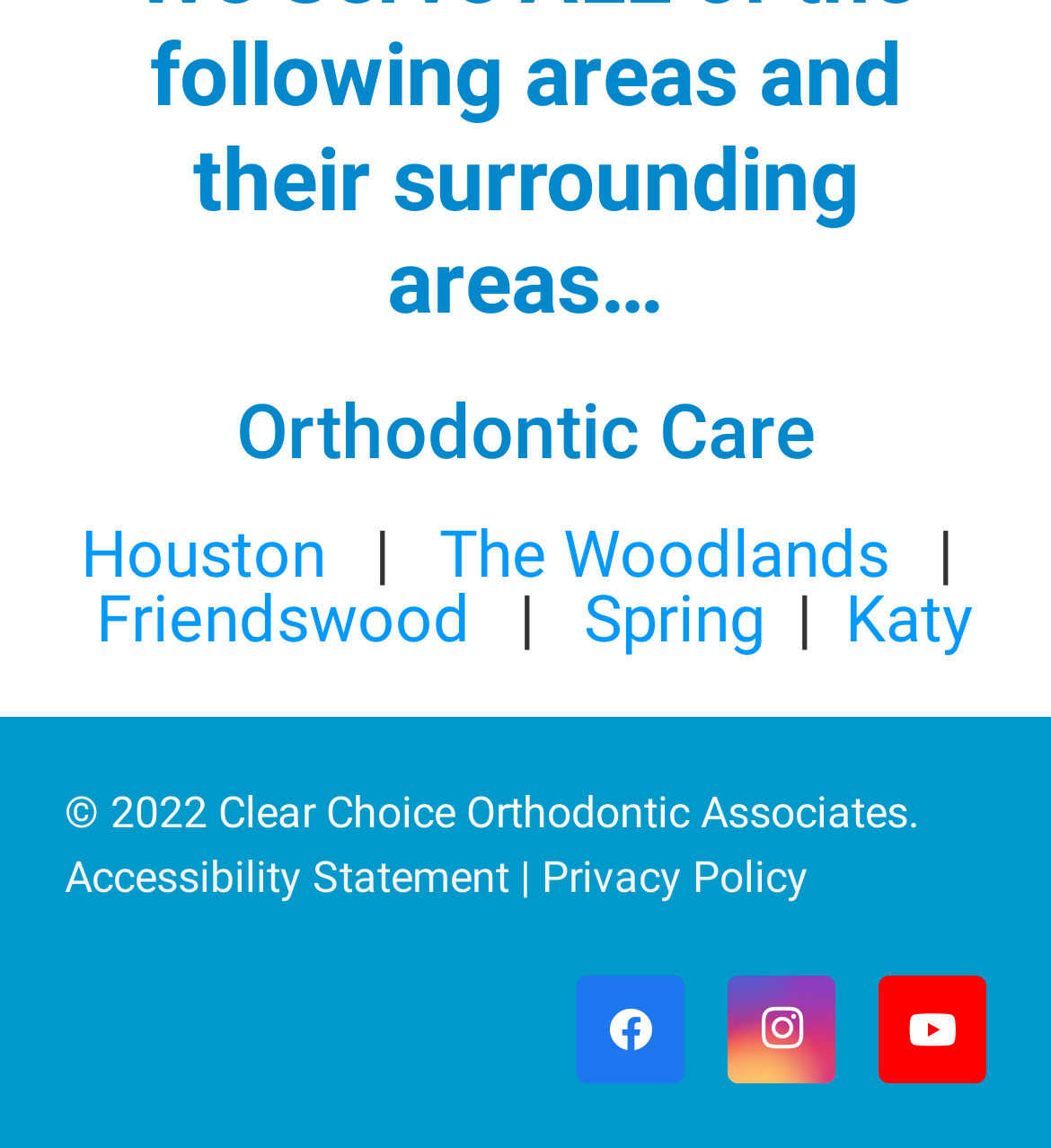Identify the bounding box coordinates for the UI element described by the following text: "Spring". Provide the coordinates as four float numbers between 0 and 1, in the format [left, top, right, bottom].

[0.555, 0.507, 0.727, 0.573]